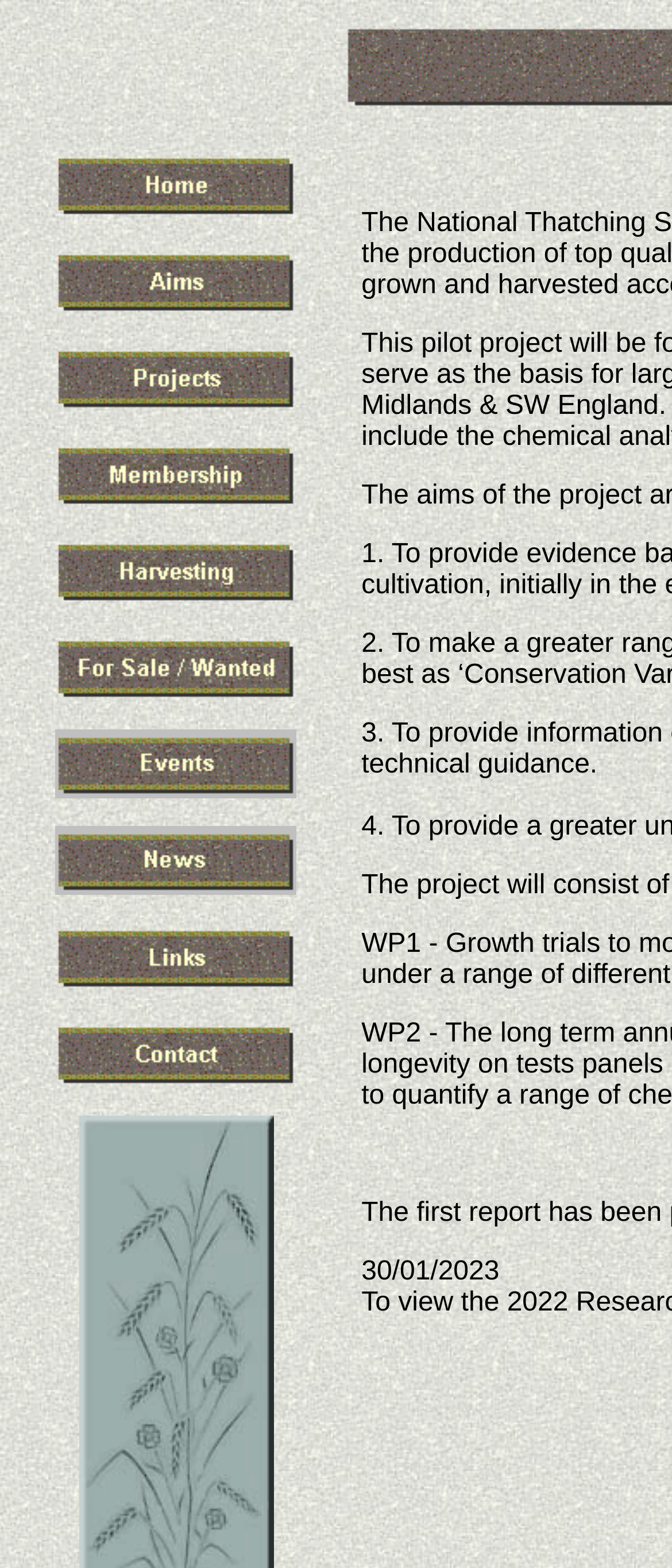Reply to the question with a single word or phrase:
What is the common pattern among the link elements?

Image accompanying each link